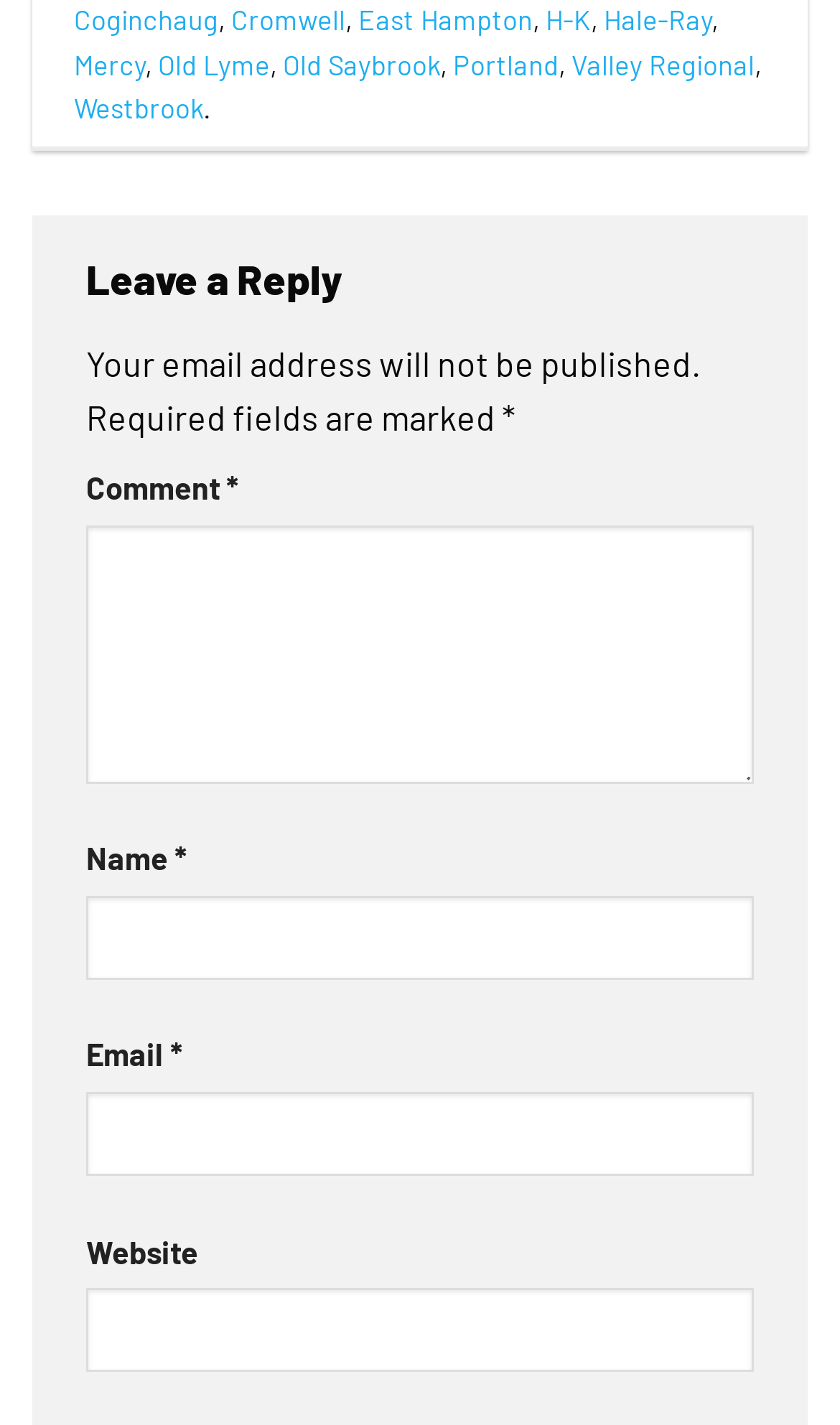Please give the bounding box coordinates of the area that should be clicked to fulfill the following instruction: "Click on Westbrook". The coordinates should be in the format of four float numbers from 0 to 1, i.e., [left, top, right, bottom].

[0.088, 0.064, 0.242, 0.088]